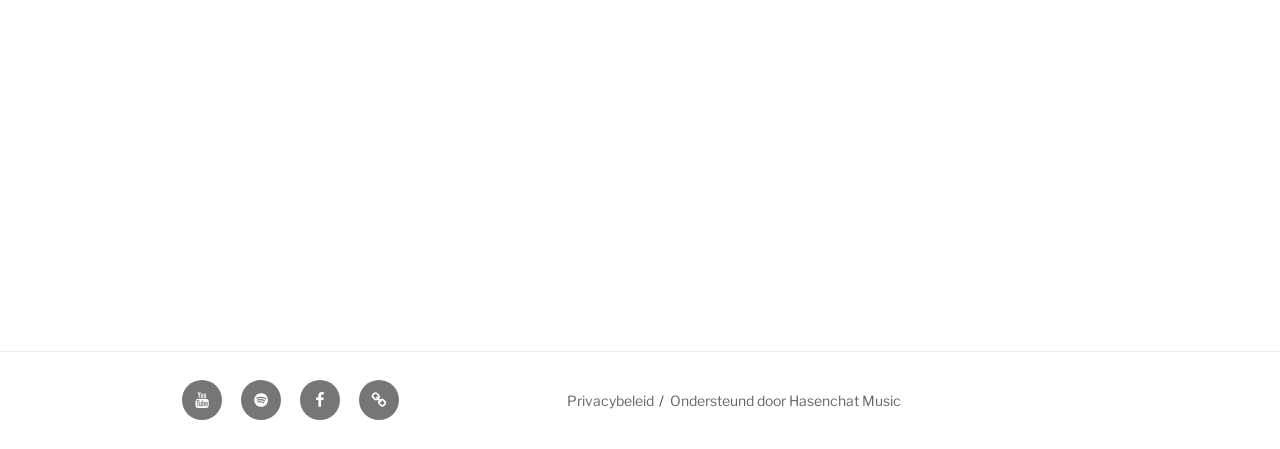How many social media links are in the footer?
Refer to the image and provide a concise answer in one word or phrase.

3